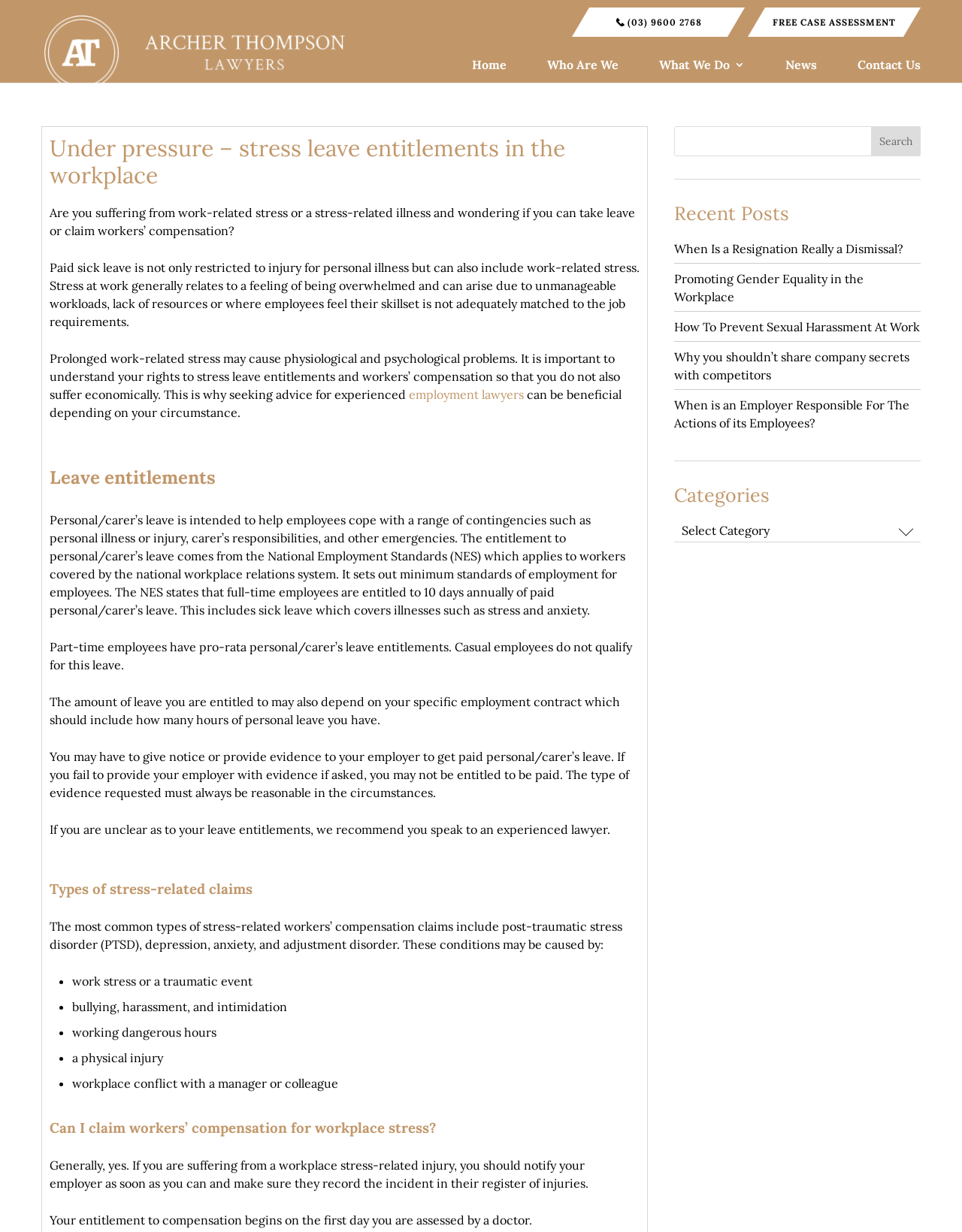Respond with a single word or phrase:
What is the purpose of personal/carer's leave?

To help employees cope with contingencies